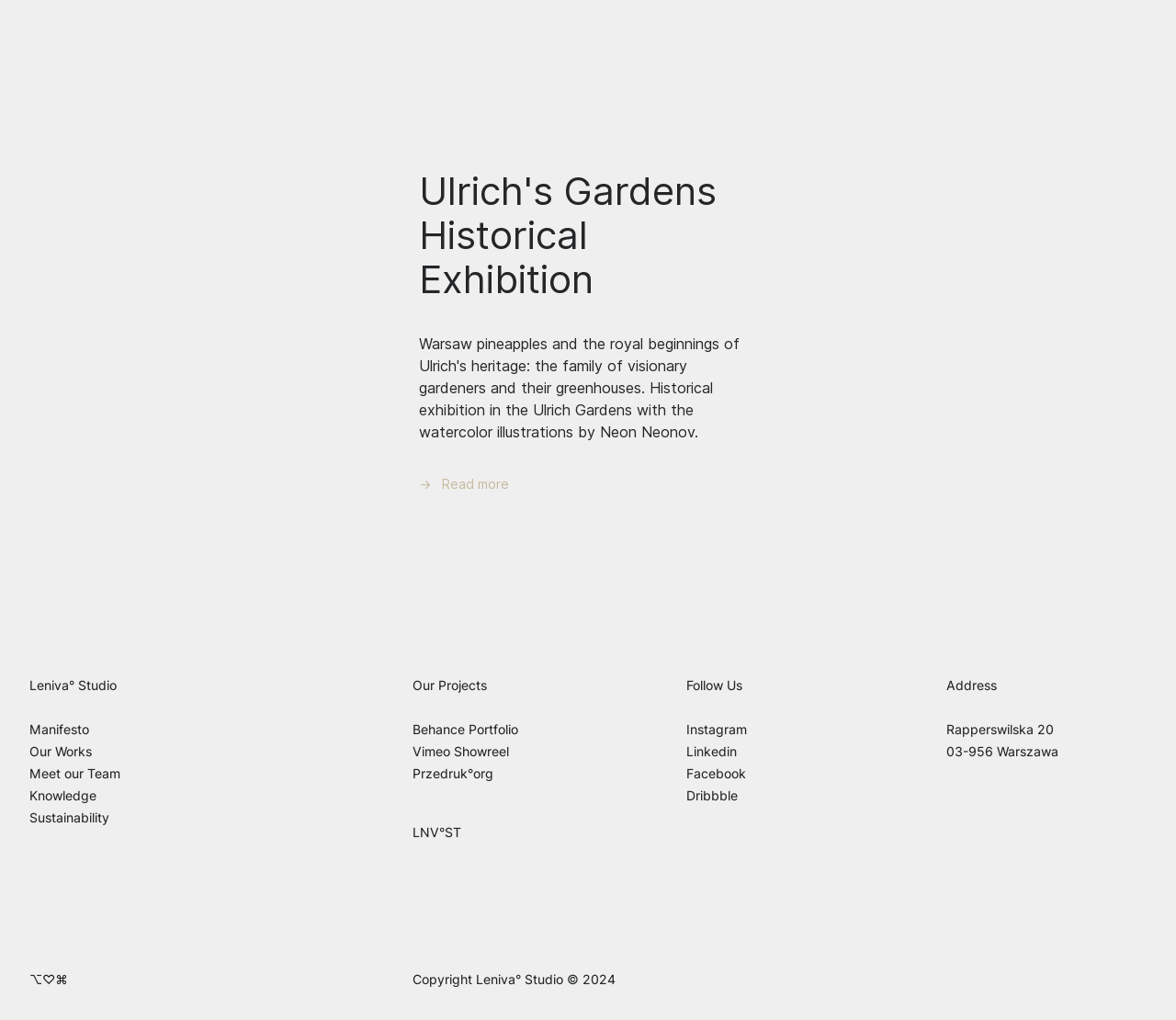Please give a succinct answer to the question in one word or phrase:
How many links are there in the 'Our Projects' section?

3